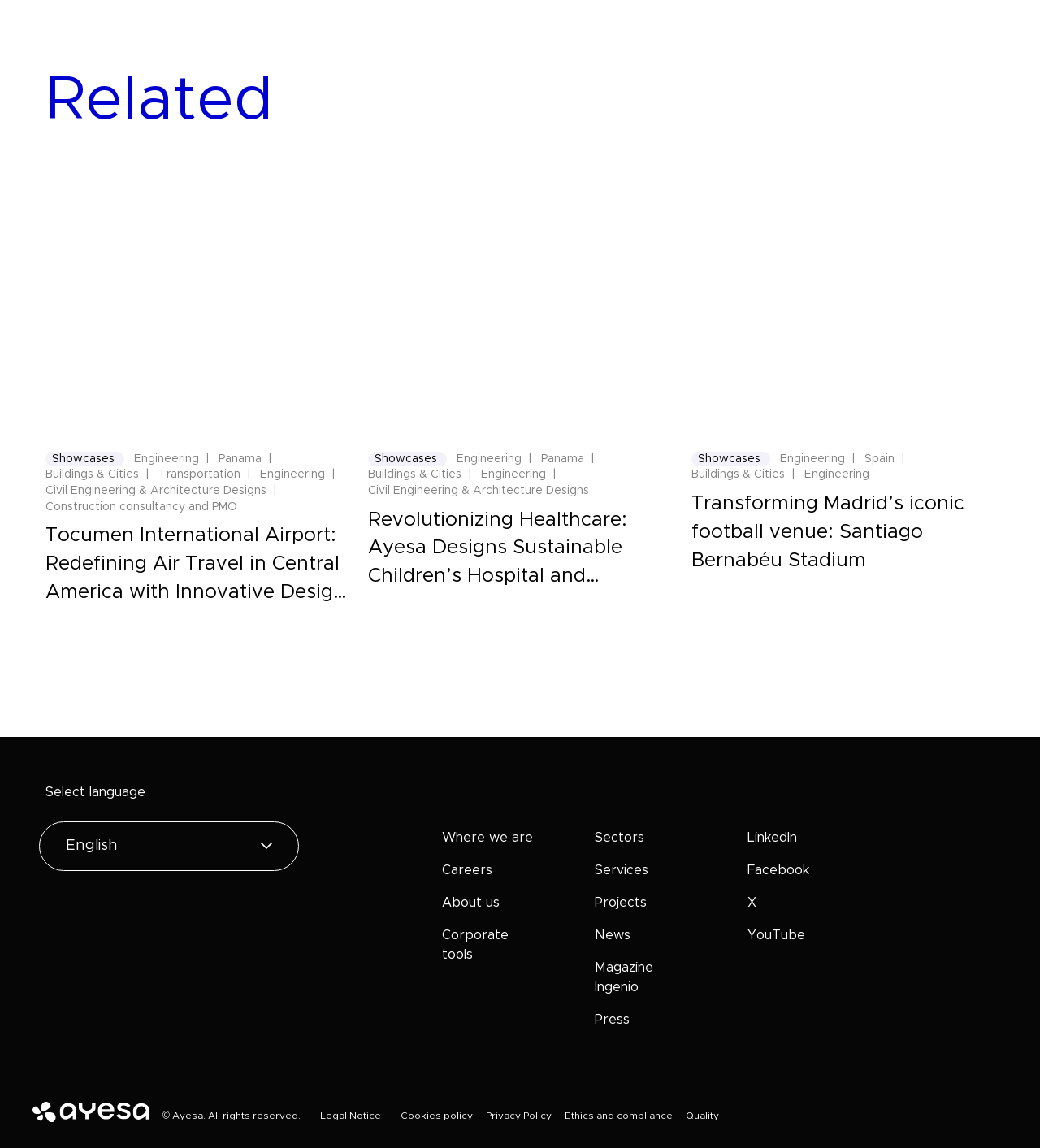Provide the bounding box coordinates of the HTML element this sentence describes: "Construction consultancy and PMO". The bounding box coordinates consist of four float numbers between 0 and 1, i.e., [left, top, right, bottom].

[0.044, 0.454, 0.228, 0.464]